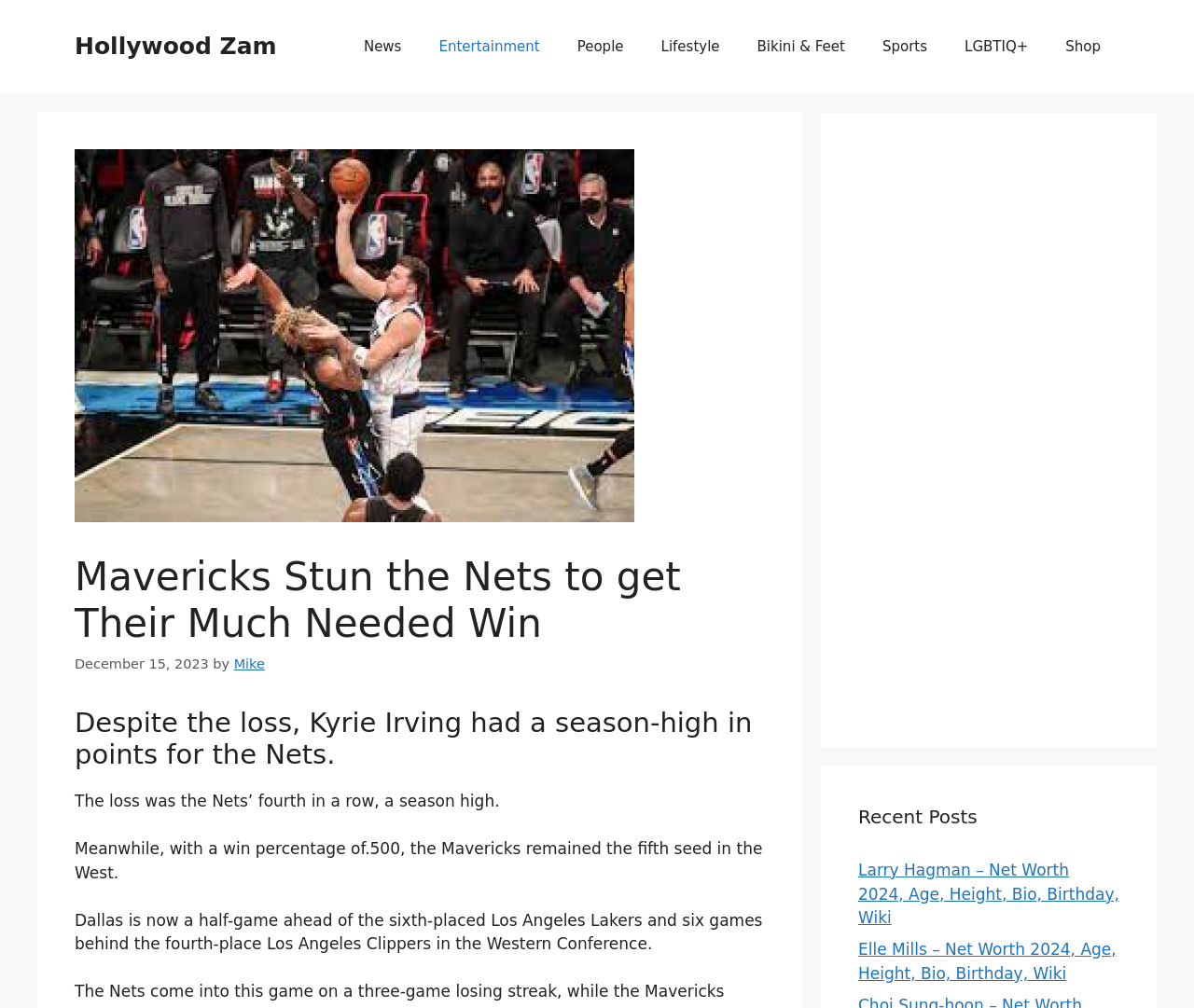Identify the bounding box coordinates necessary to click and complete the given instruction: "Check the recent post about Larry Hagman".

[0.719, 0.854, 0.937, 0.92]